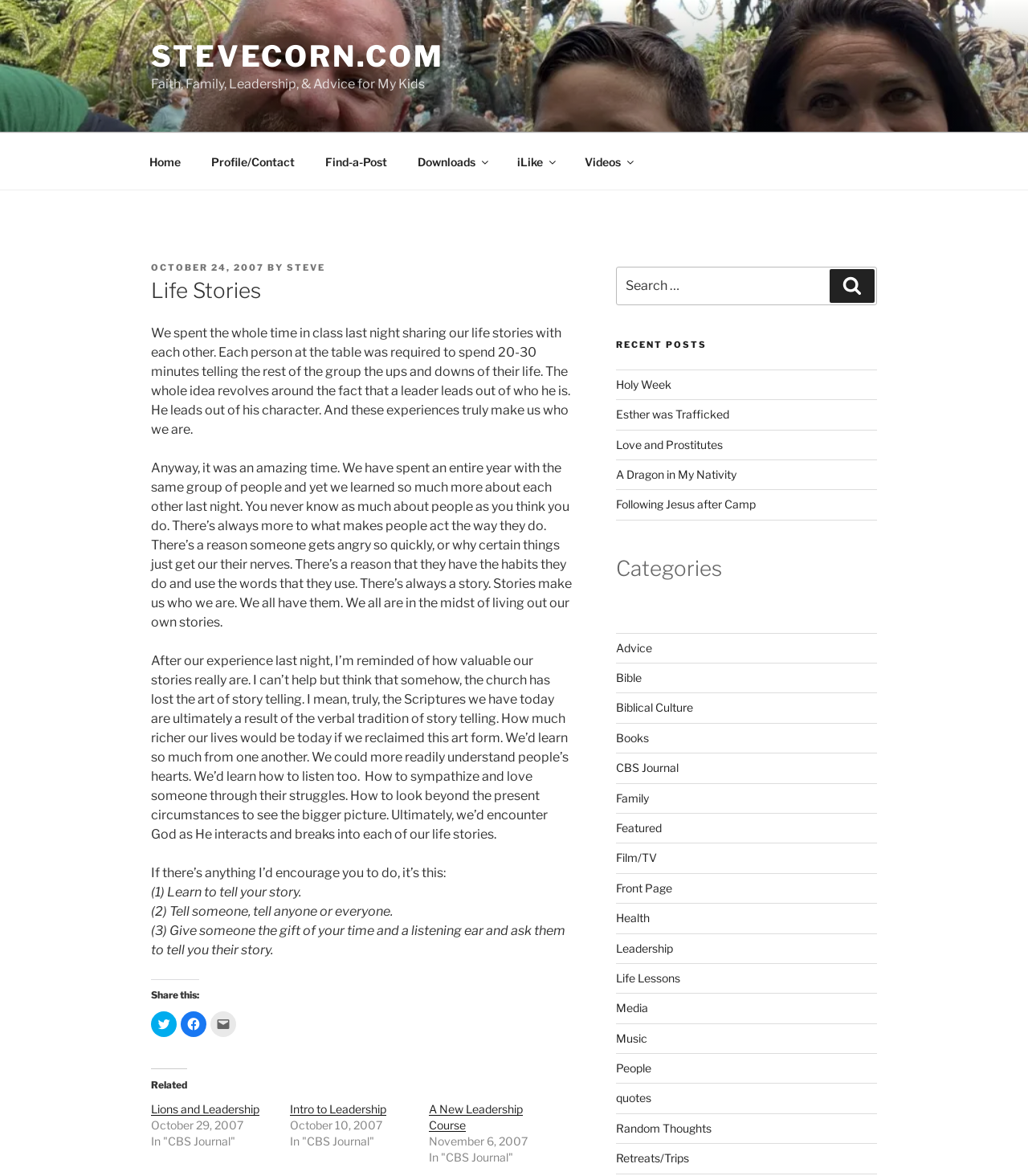Answer the question with a brief word or phrase:
What is the title of the blog?

Life Stories